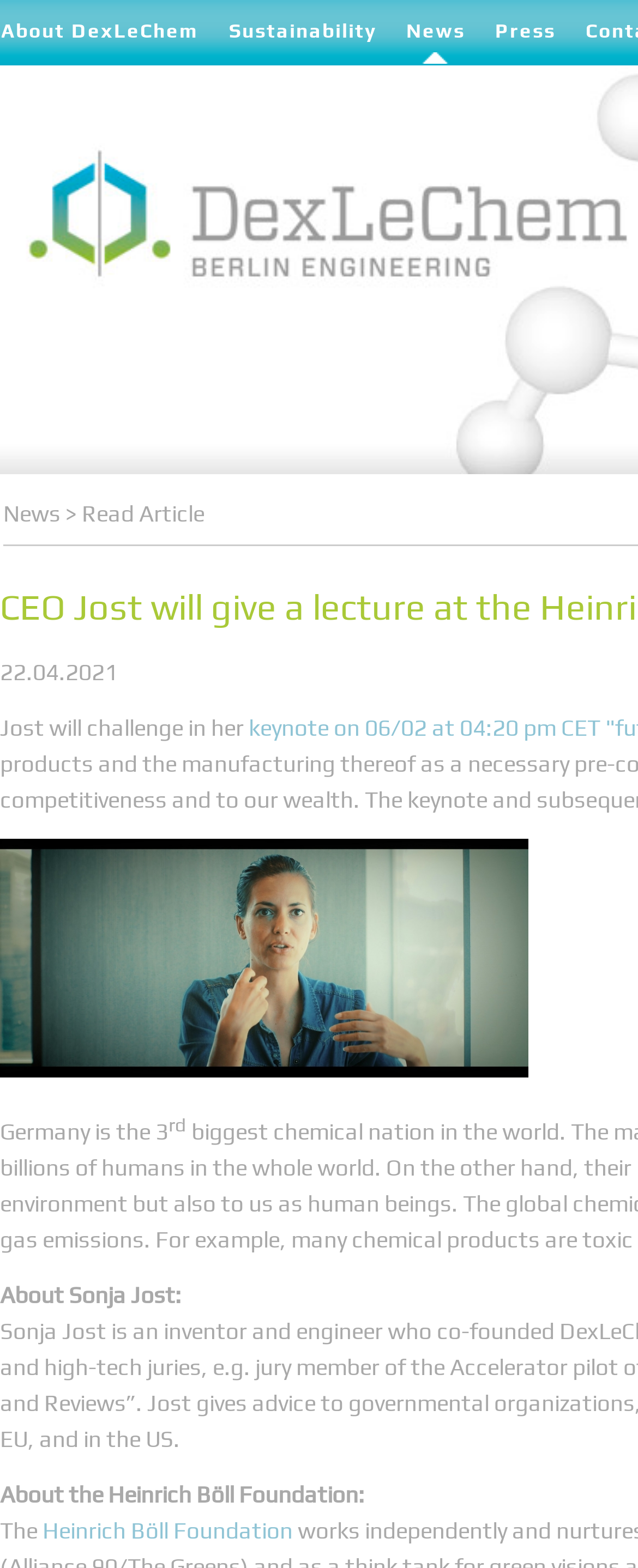Answer the following inquiry with a single word or phrase:
What is the date of the article?

22.04.2021